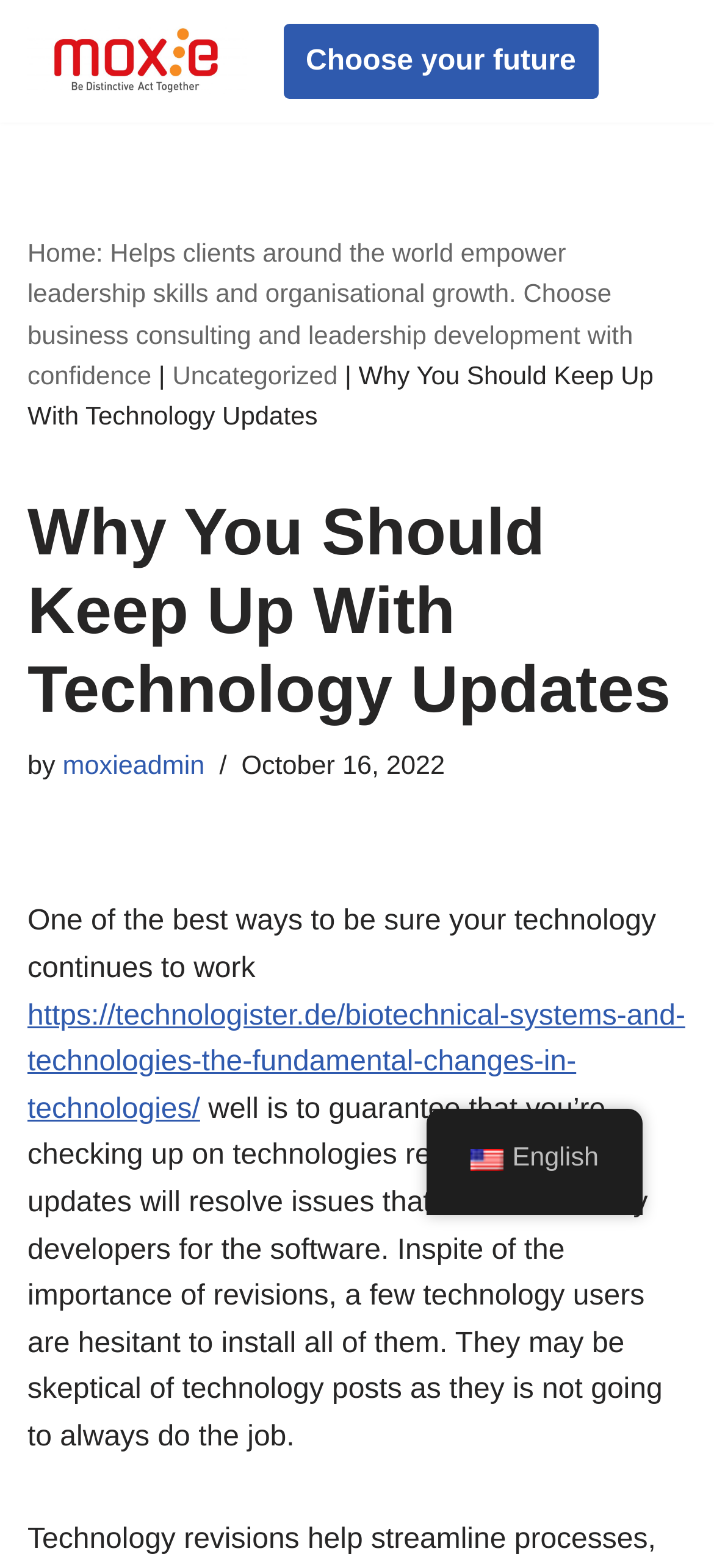Identify the bounding box coordinates for the UI element described as follows: Skip to content. Use the format (top-left x, top-left y, bottom-right x, bottom-right y) and ensure all values are floating point numbers between 0 and 1.

[0.0, 0.037, 0.077, 0.061]